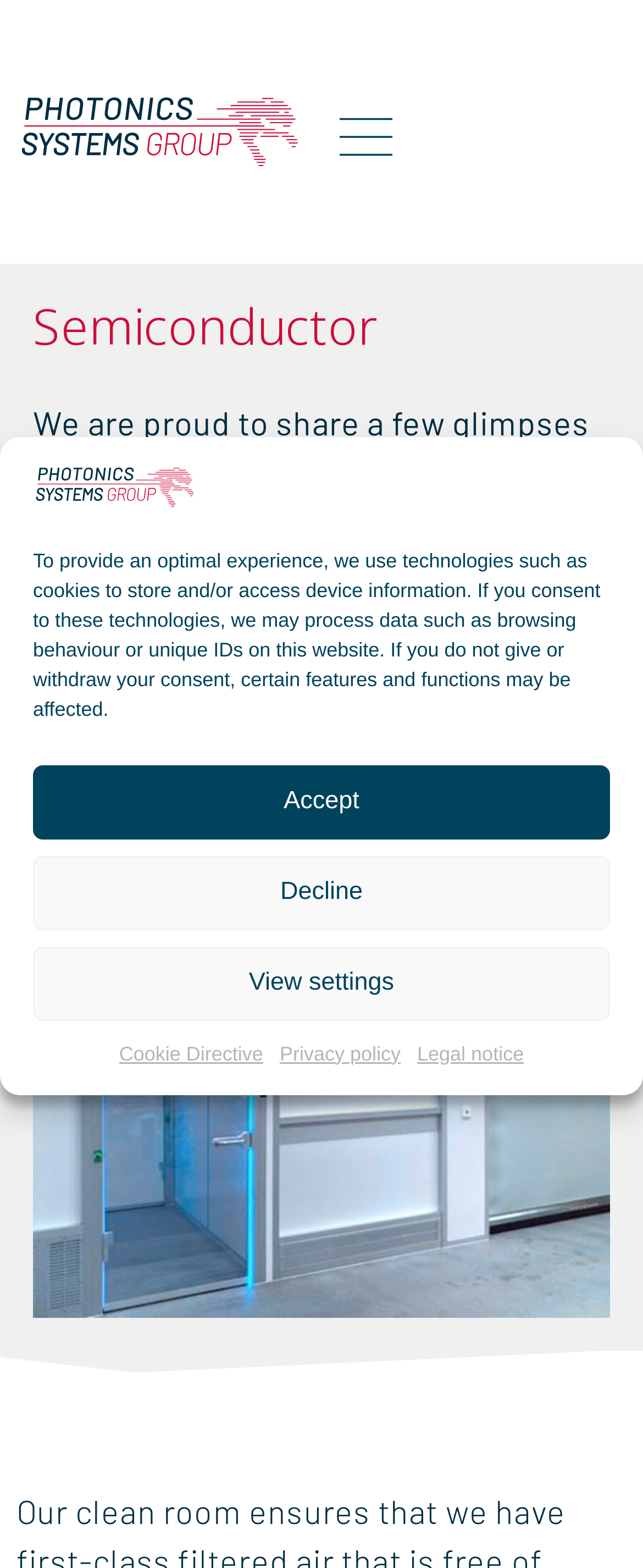Please answer the following question using a single word or phrase: 
What is the purpose of the clean room?

Assembly and commissioning of machines